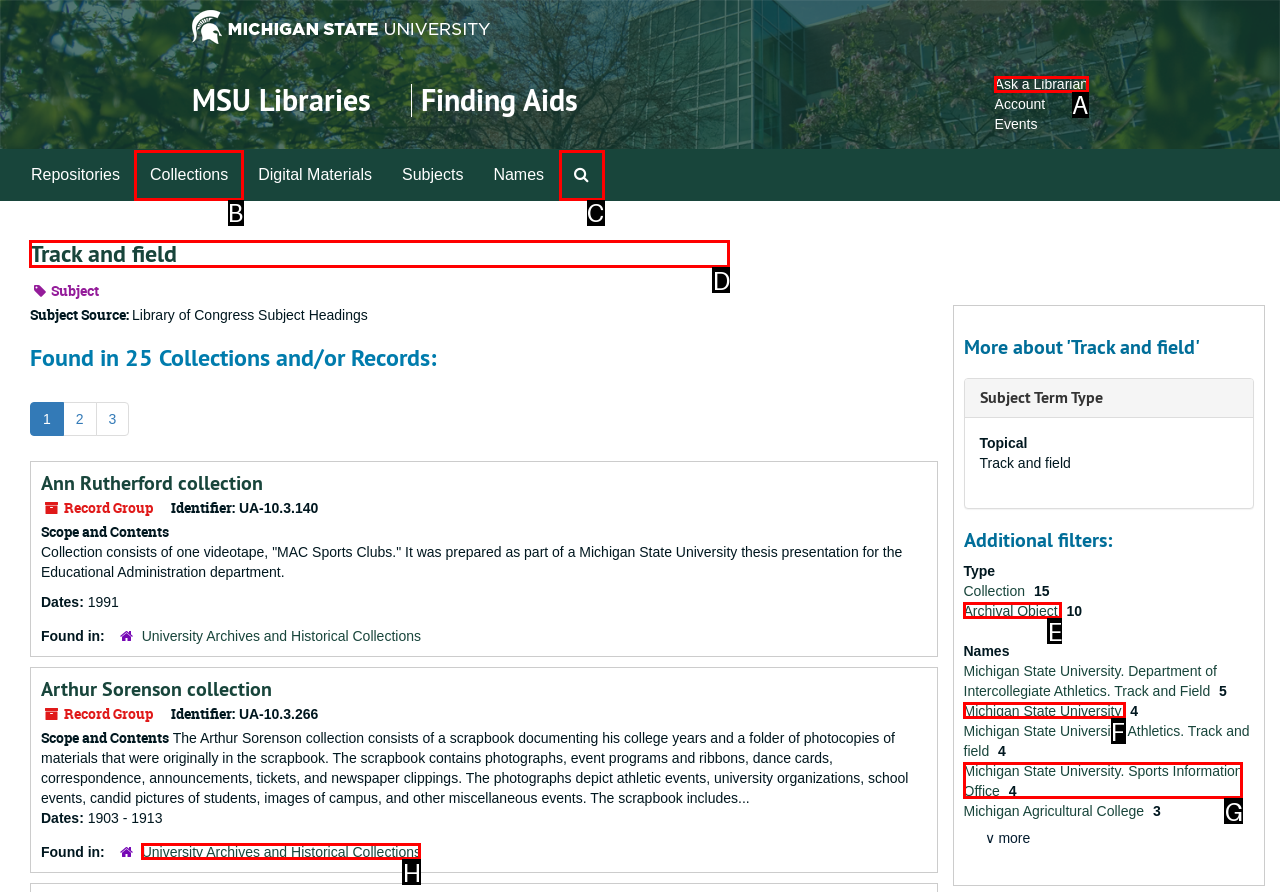Please indicate which option's letter corresponds to the task: Explore 'Track and field' by examining the highlighted elements in the screenshot.

D